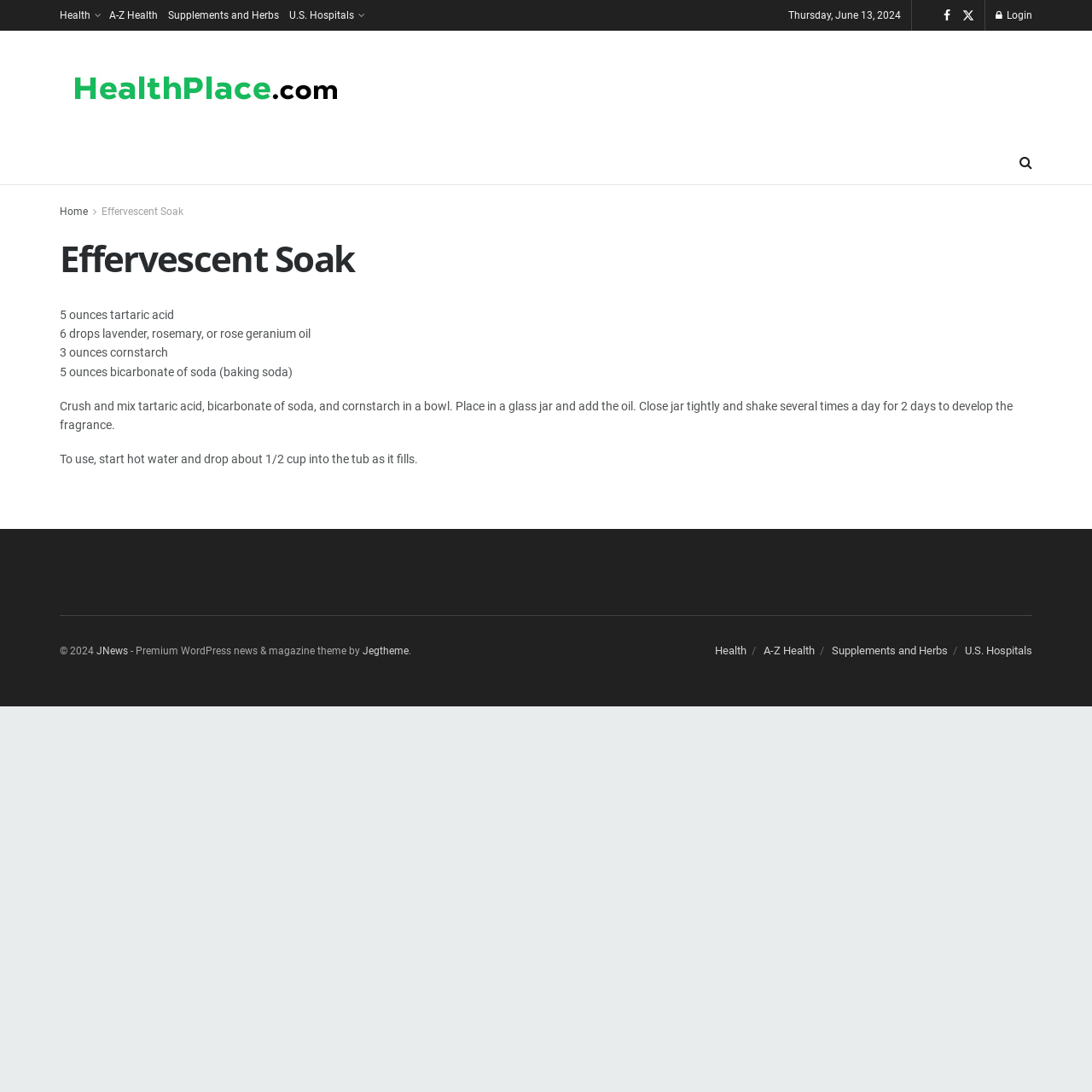Please pinpoint the bounding box coordinates for the region I should click to adhere to this instruction: "Click on the 'Home' link".

[0.055, 0.188, 0.08, 0.199]